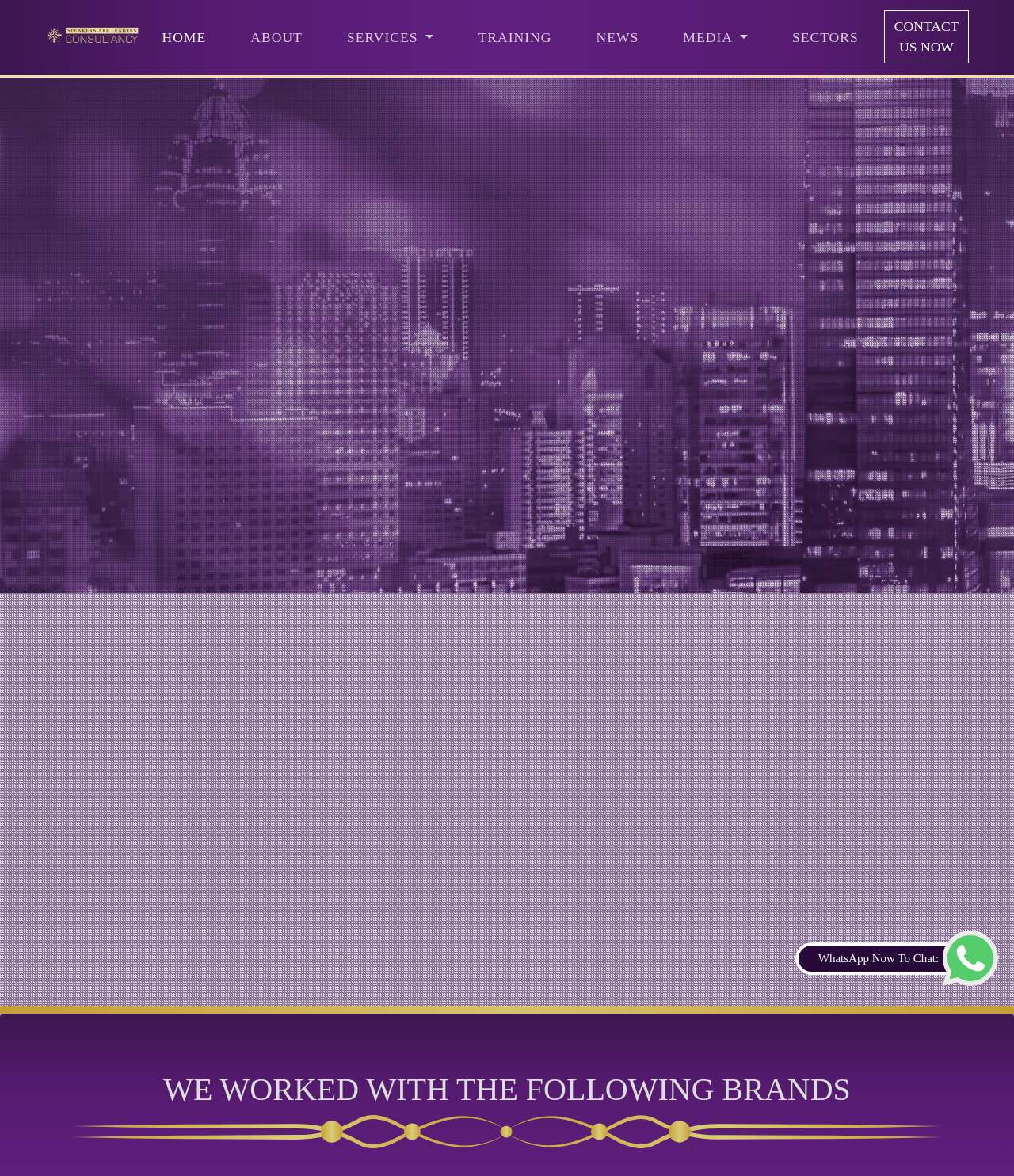Please identify the bounding box coordinates of the region to click in order to complete the given instruction: "Scroll down to learn more". The coordinates should be four float numbers between 0 and 1, i.e., [left, top, right, bottom].

[0.324, 0.751, 0.676, 0.791]